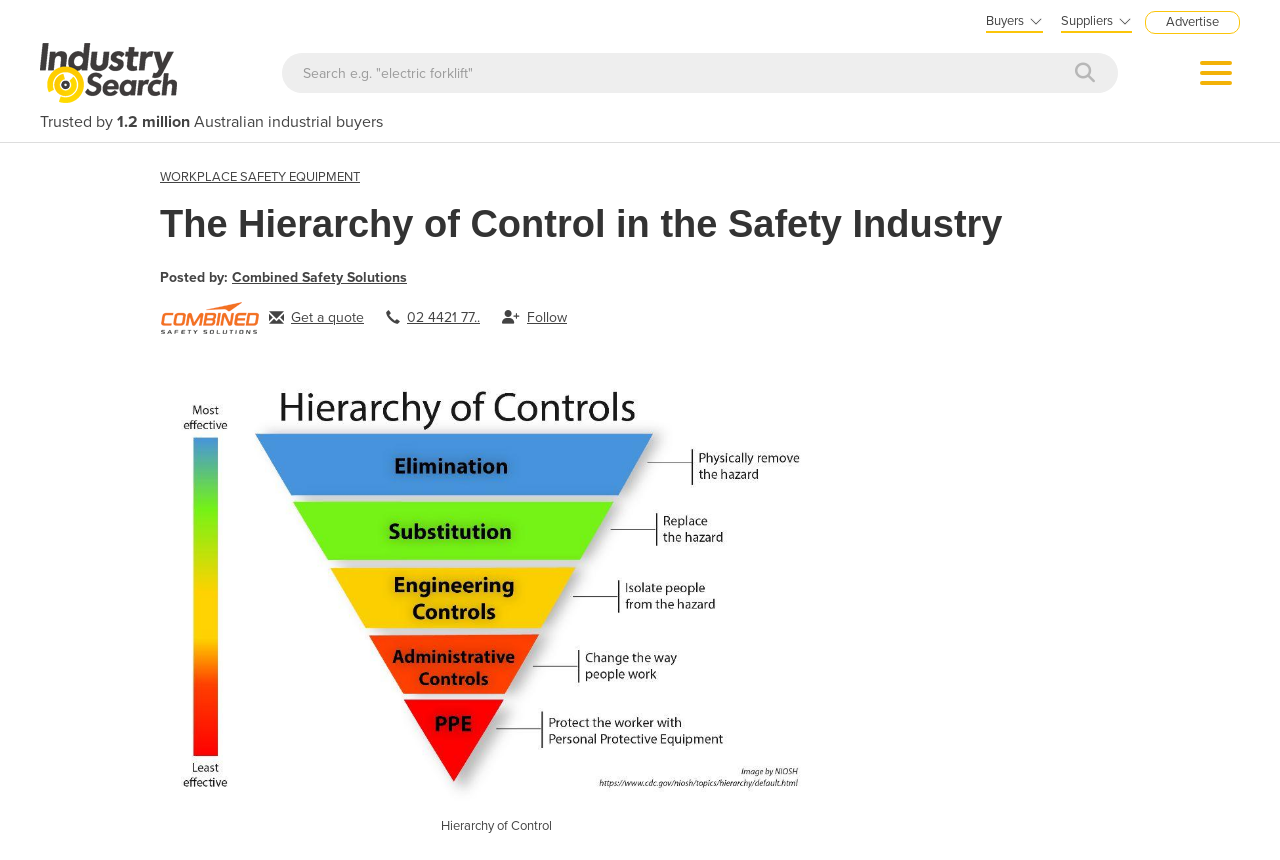What is the icon on the button?
Please respond to the question with as much detail as possible.

The button has a Unicode character '', which represents a magnifying glass icon, indicating that the button is likely a search button.